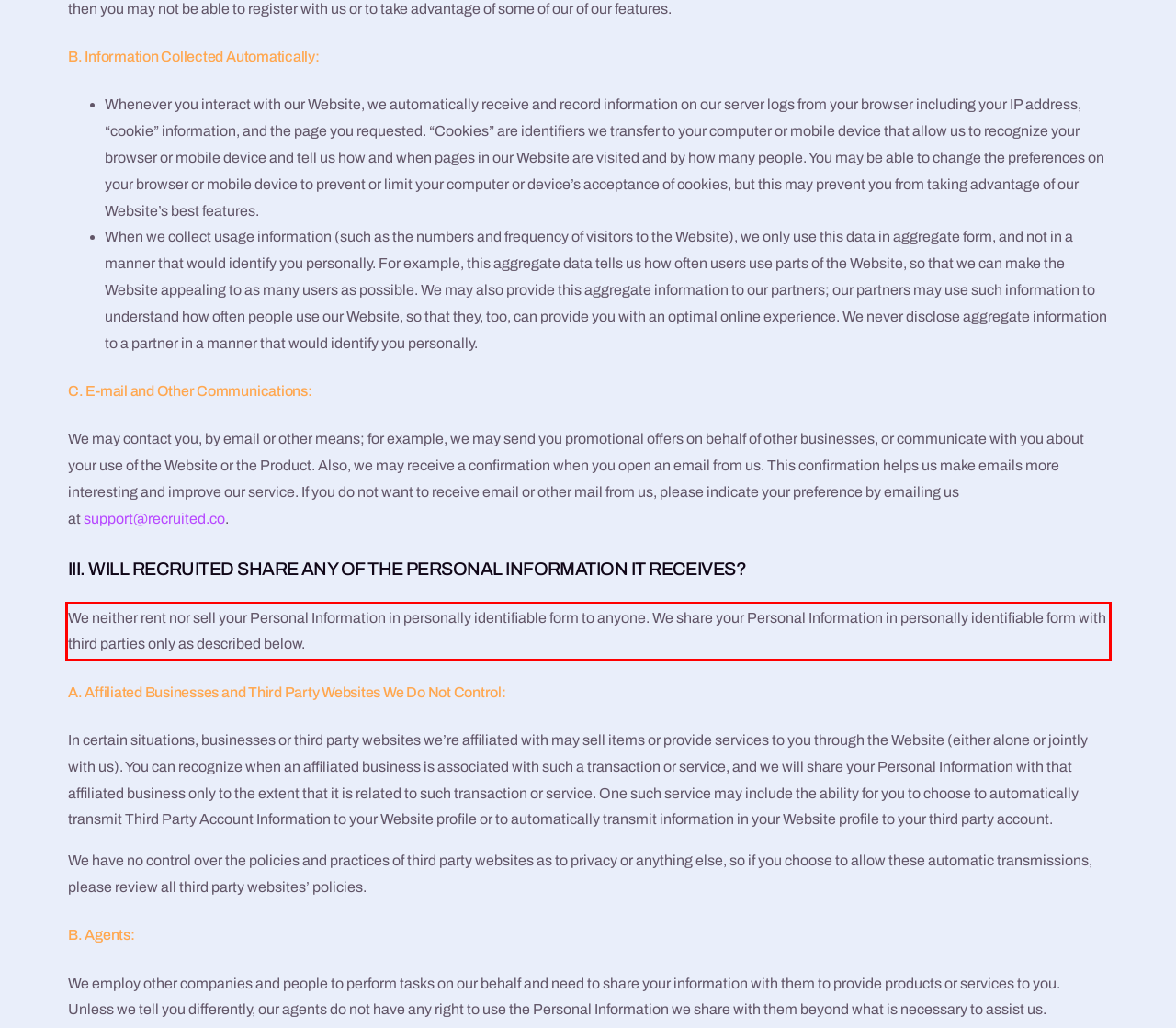The screenshot provided shows a webpage with a red bounding box. Apply OCR to the text within this red bounding box and provide the extracted content.

We neither rent nor sell your Personal Information in personally identifiable form to anyone. We share your Personal Information in personally identifiable form with third parties only as described below.